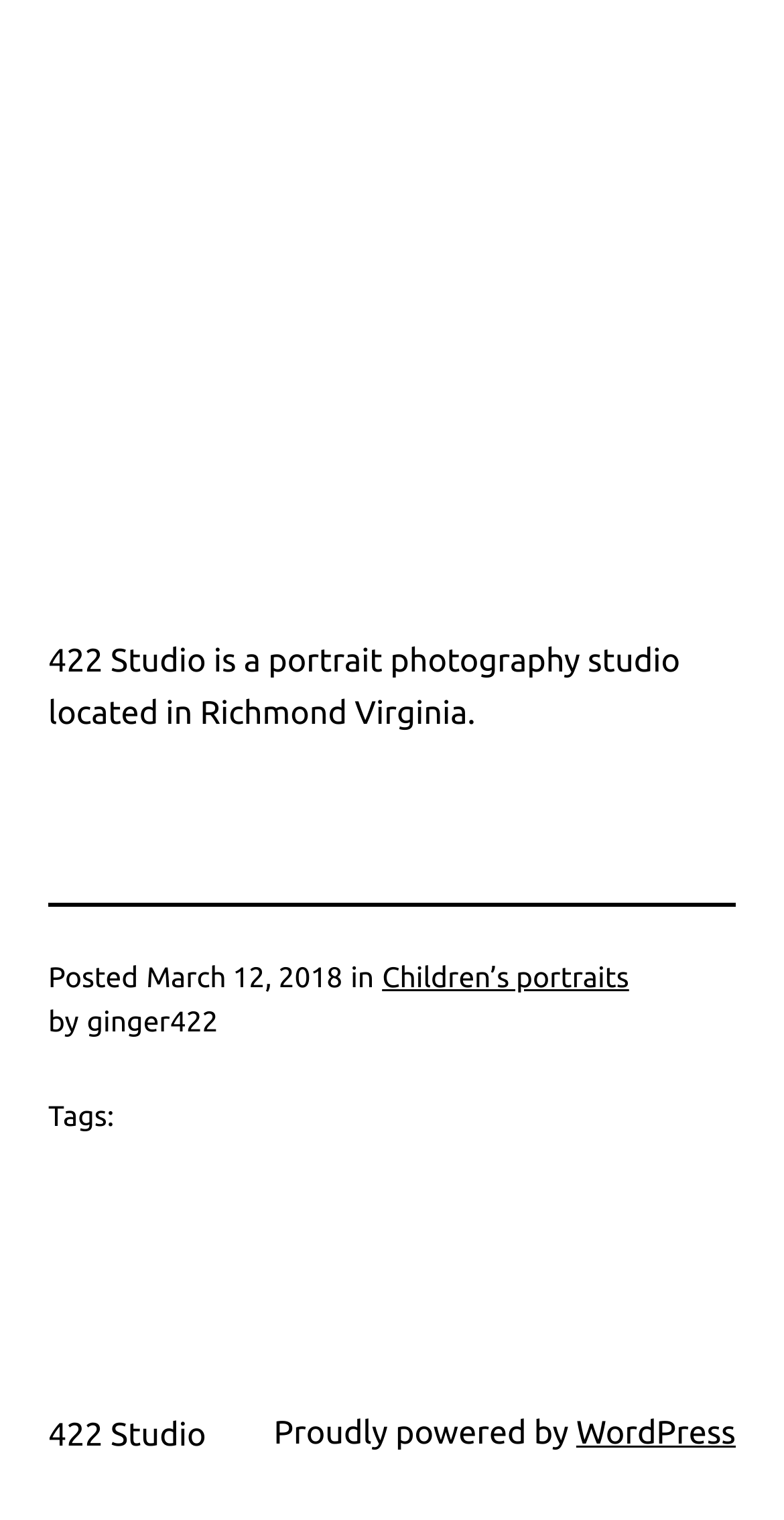Bounding box coordinates are specified in the format (top-left x, top-left y, bottom-right x, bottom-right y). All values are floating point numbers bounded between 0 and 1. Please provide the bounding box coordinate of the region this sentence describes: WordPress

[0.735, 0.931, 0.938, 0.955]